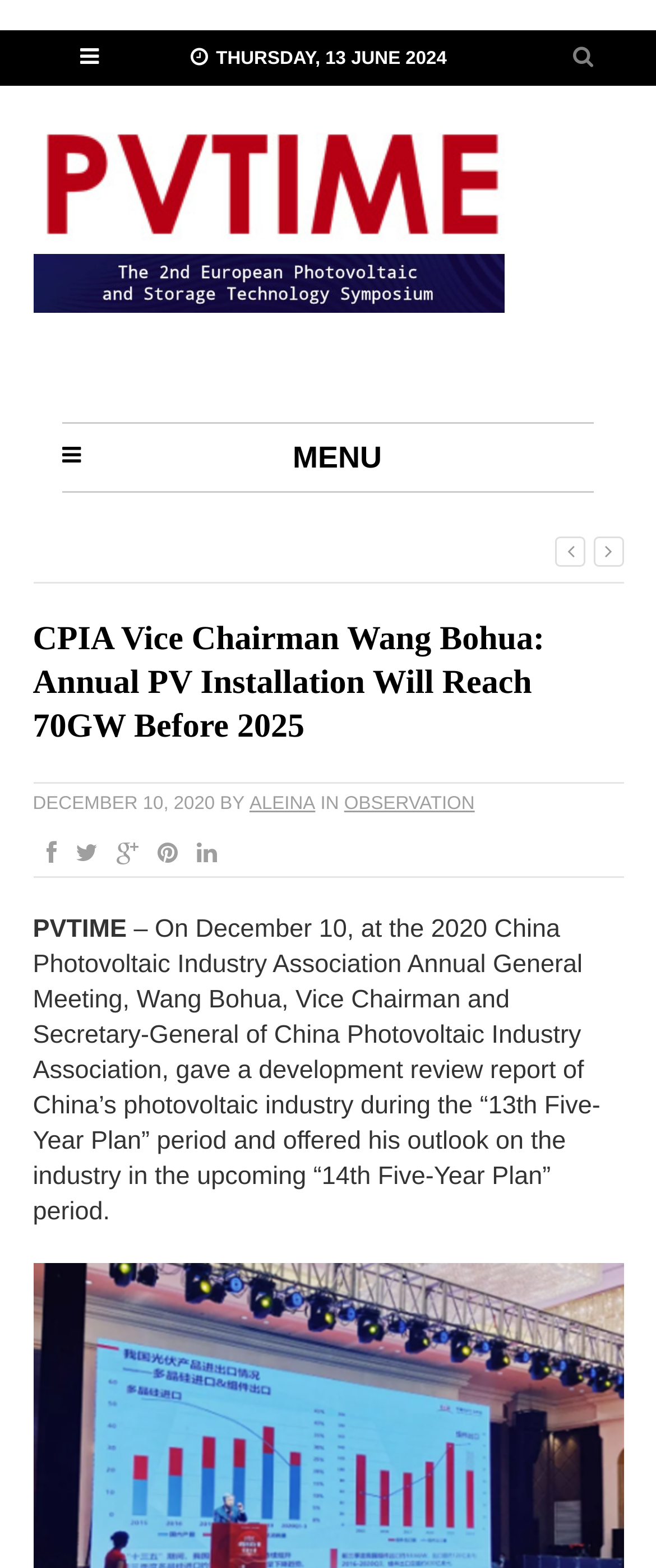Specify the bounding box coordinates of the element's area that should be clicked to execute the given instruction: "Share the article on social media". The coordinates should be four float numbers between 0 and 1, i.e., [left, top, right, bottom].

[0.05, 0.538, 0.086, 0.553]